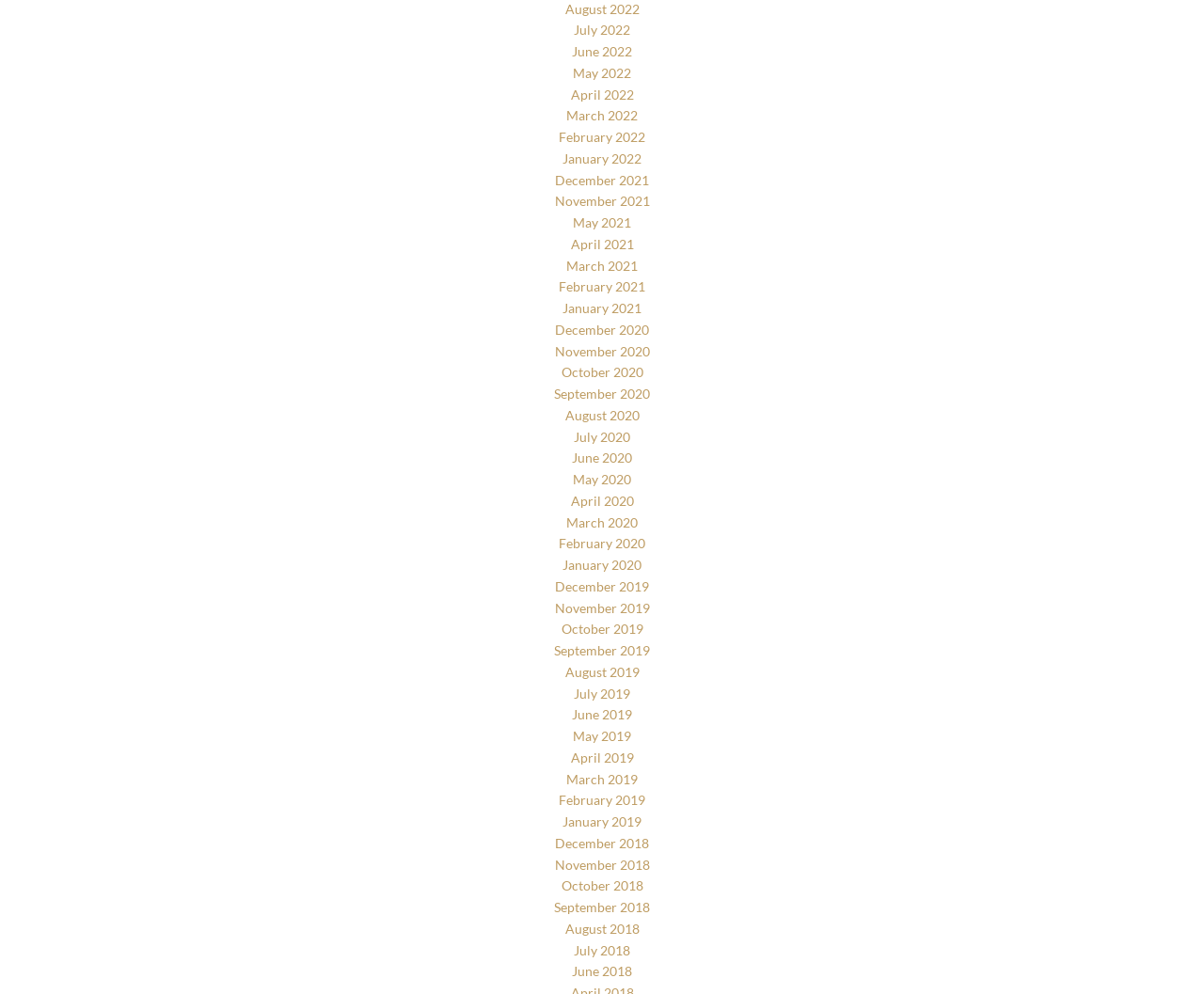Locate the bounding box coordinates of the area you need to click to fulfill this instruction: 'Visit the Innovation Center'. The coordinates must be in the form of four float numbers ranging from 0 to 1: [left, top, right, bottom].

None